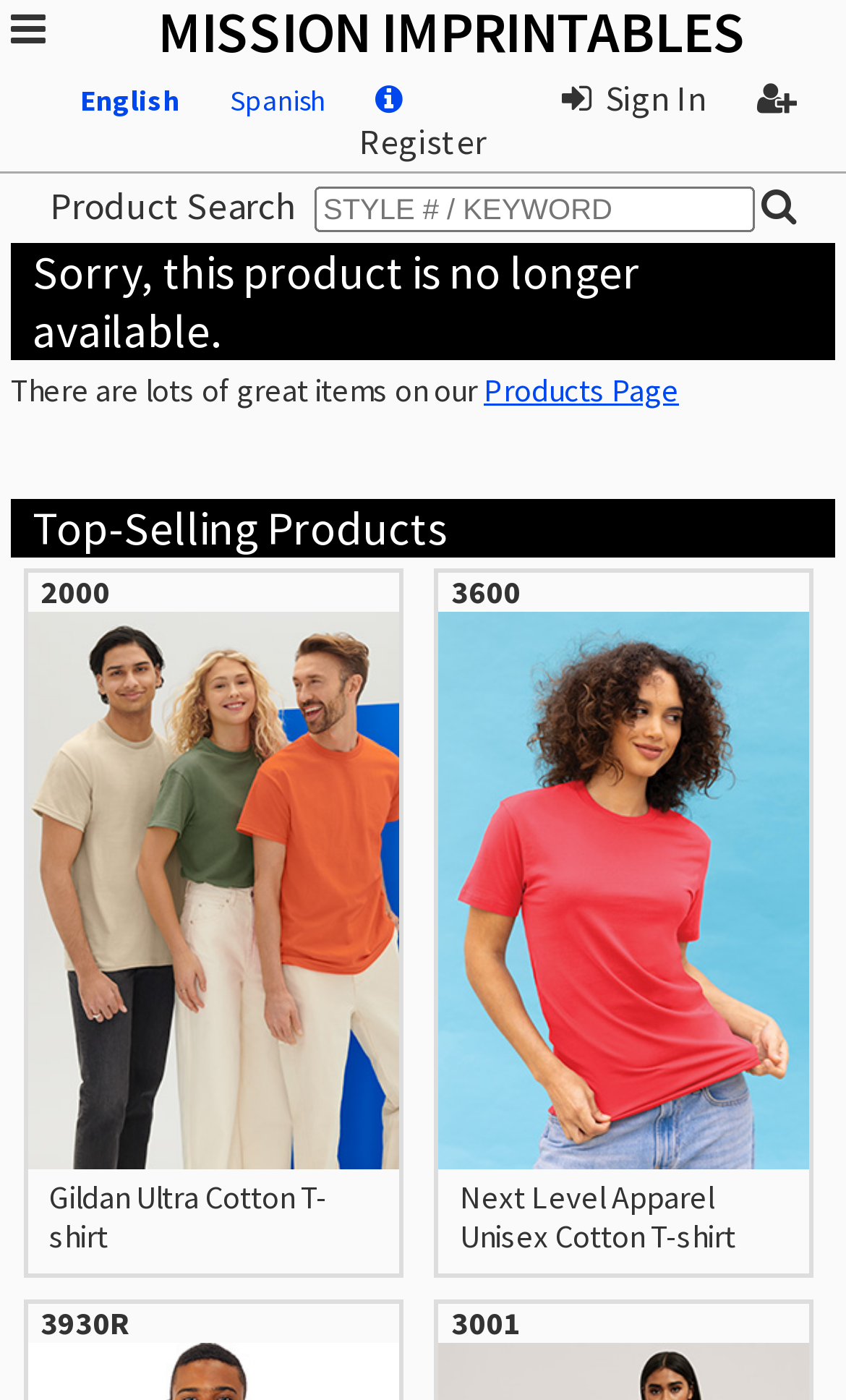Please specify the bounding box coordinates of the clickable region necessary for completing the following instruction: "View products page". The coordinates must consist of four float numbers between 0 and 1, i.e., [left, top, right, bottom].

[0.572, 0.265, 0.803, 0.293]